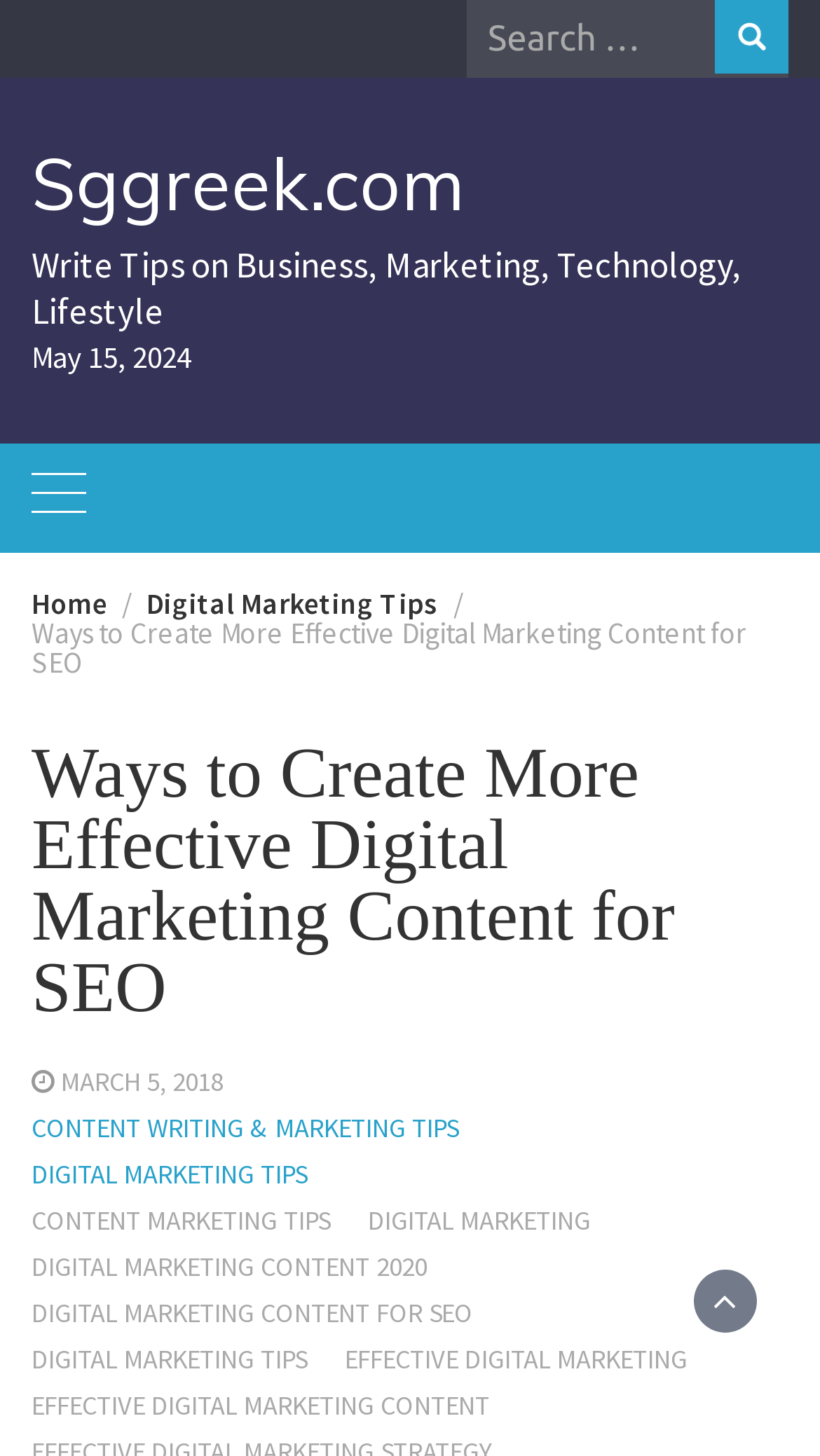Offer a meticulous description of the webpage's structure and content.

This webpage is about effective digital marketing content with tactics and strategies in 2020. At the top, there is a search bar with a "Search for:" label and a "Search" button to the right. Below the search bar, there is a link to "Sggreek.com" and a brief description "Write Tips on Business, Marketing, Technology, Lifestyle" followed by a date "May 15, 2024". 

To the right of the date, there is a collapsed button for the primary menu. Below this section, there is a navigation menu with breadcrumbs, including links to "Home" and "Digital Marketing Tips". The main title of the webpage "Ways to Create More Effective Digital Marketing Content for SEO" is displayed prominently.

The main content of the webpage is divided into several sections, each with a link to a related topic. These sections include "MARCH 5, 2018", "CONTENT WRITING & MARKETING TIPS", "DIGITAL MARKETING TIPS", "CONTENT MARKETING TIPS", "DIGITAL MARKETING", "DIGITAL MARKETING CONTENT 2020", "DIGITAL MARKETING CONTENT FOR SEO", and "EFFECTIVE DIGITAL MARKETING CONTENT". There are a total of 10 links to related topics, all located in the middle and bottom sections of the webpage.